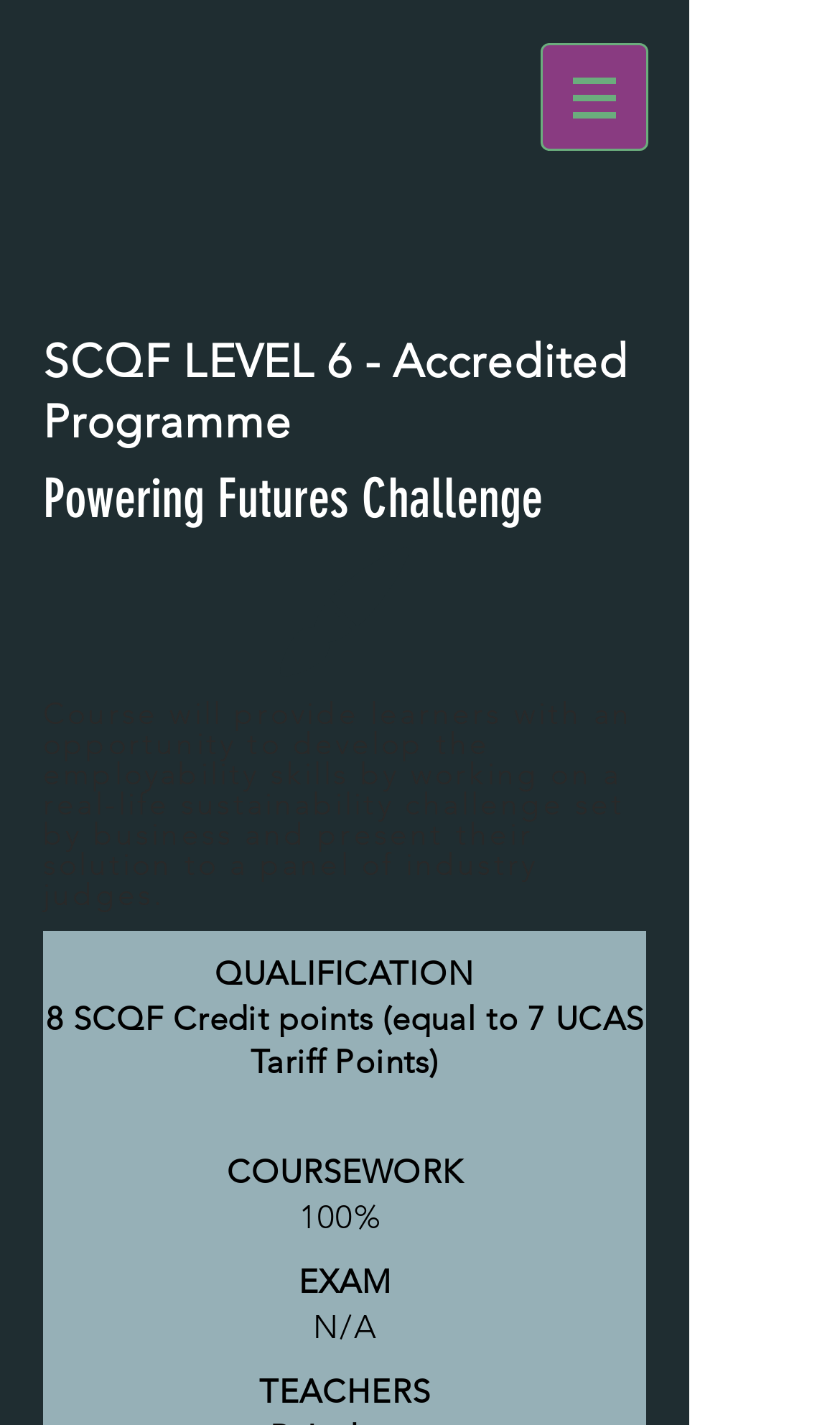How many UCAS Tariff Points are equal to 8 SCQF Credit points?
Please provide a single word or phrase as your answer based on the screenshot.

7